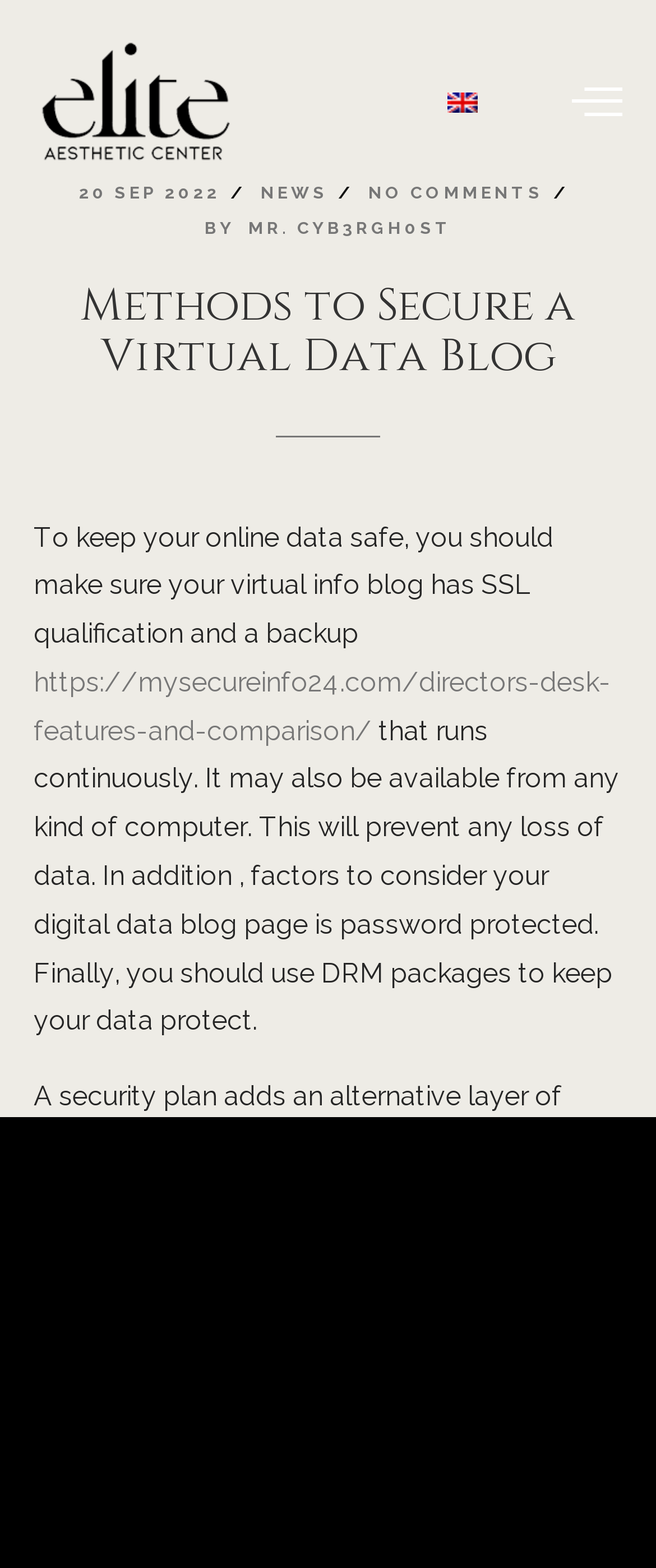Extract the main headline from the webpage and generate its text.

Methods to Secure a
Virtual Data Blog